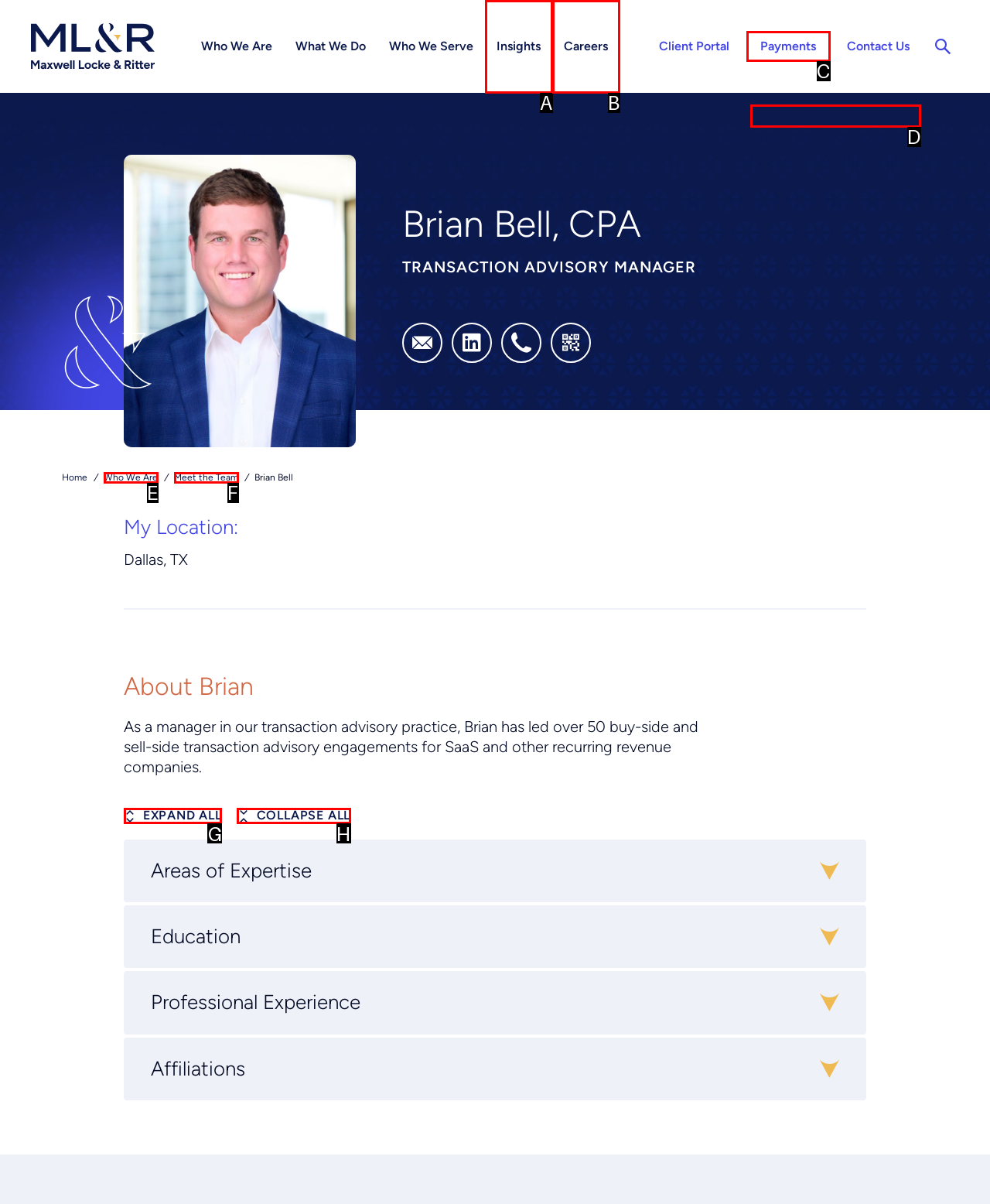Tell me the letter of the HTML element that best matches the description: Index/Home page from the provided options.

None